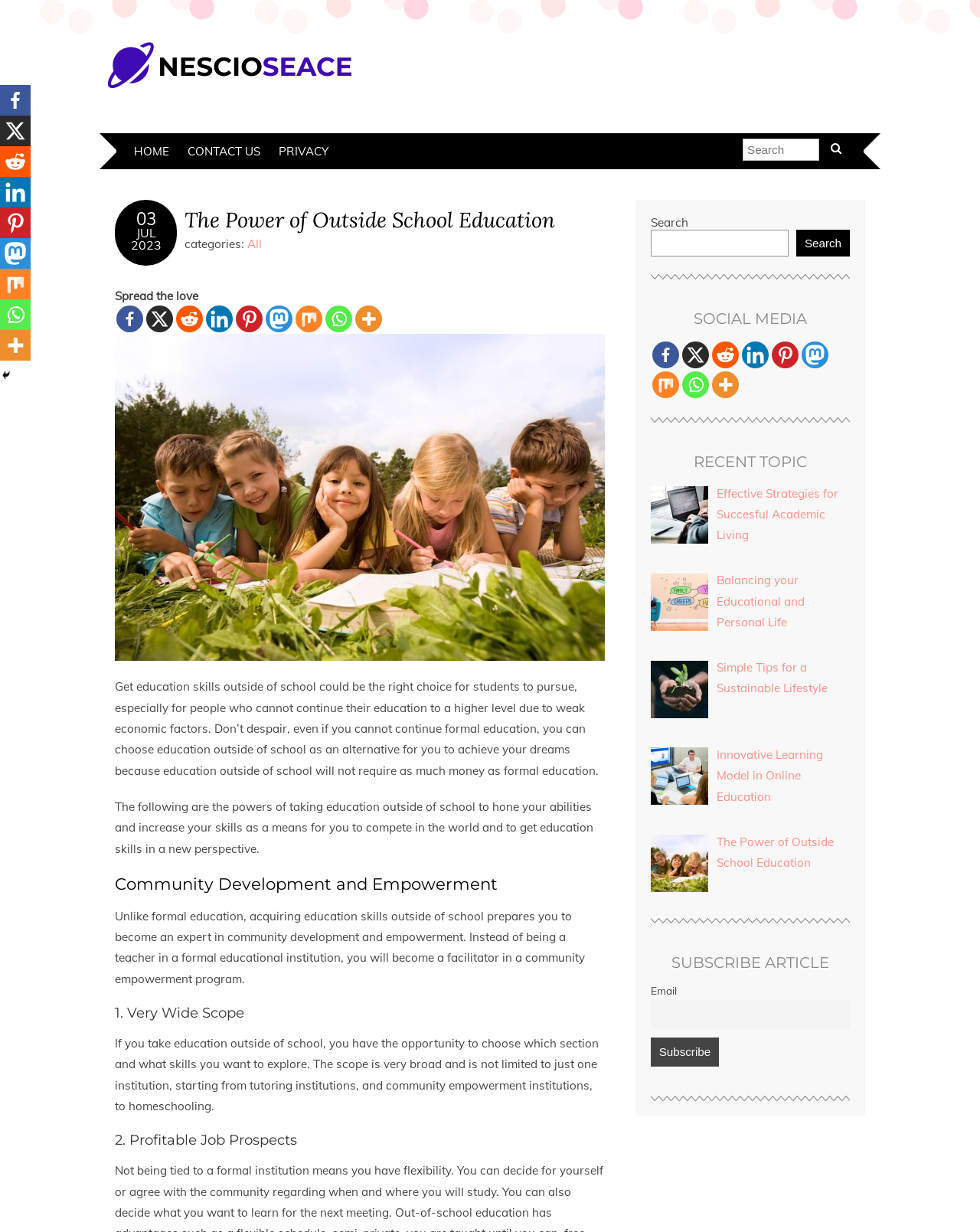What is the website's logo?
Using the details from the image, give an elaborate explanation to answer the question.

The website's logo is located at the top left corner of the webpage, and it is an image with the text 'Nescioseace.com'.